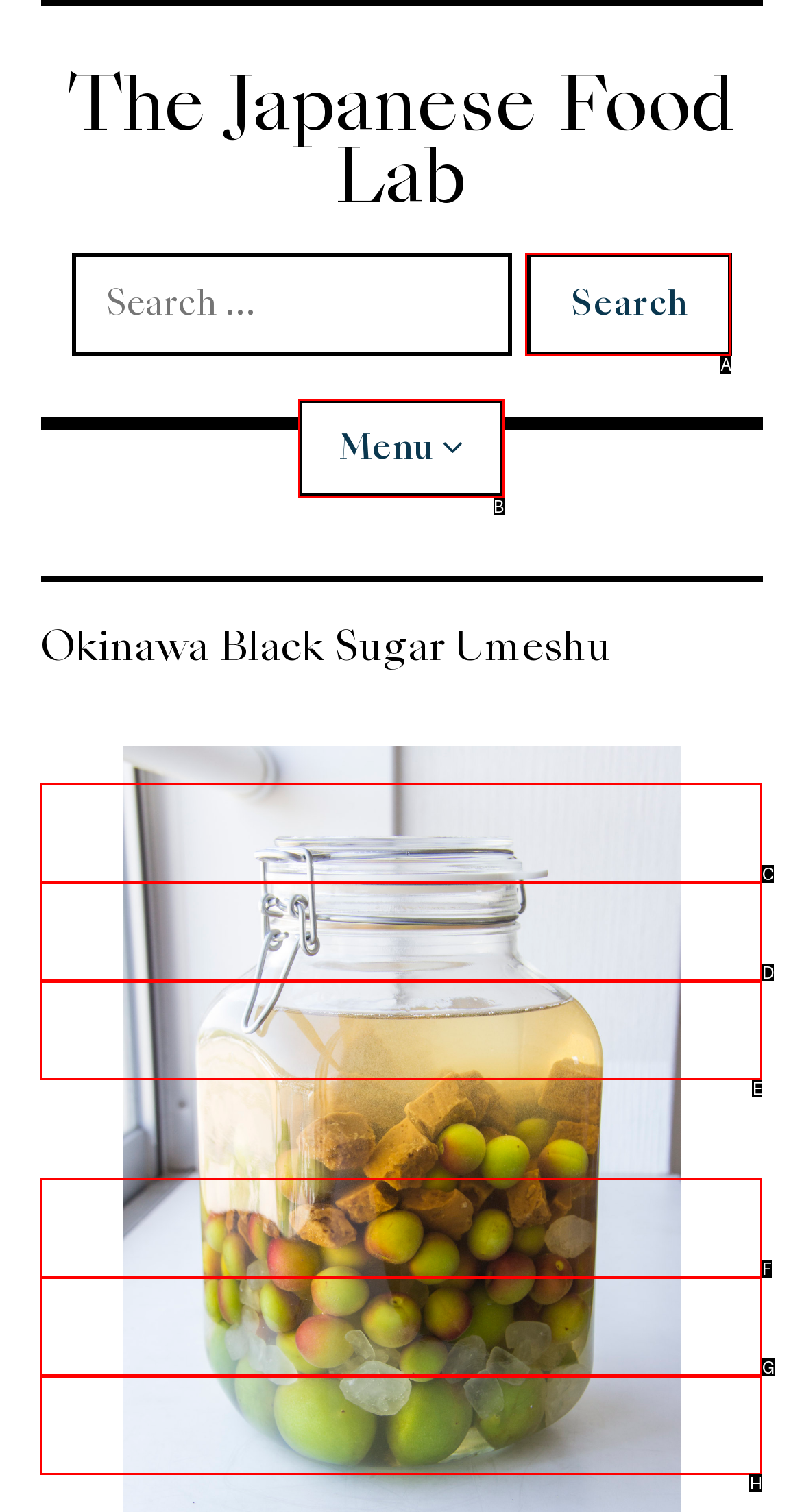Determine which HTML element fits the description: Aging Fish. Answer with the letter corresponding to the correct choice.

H